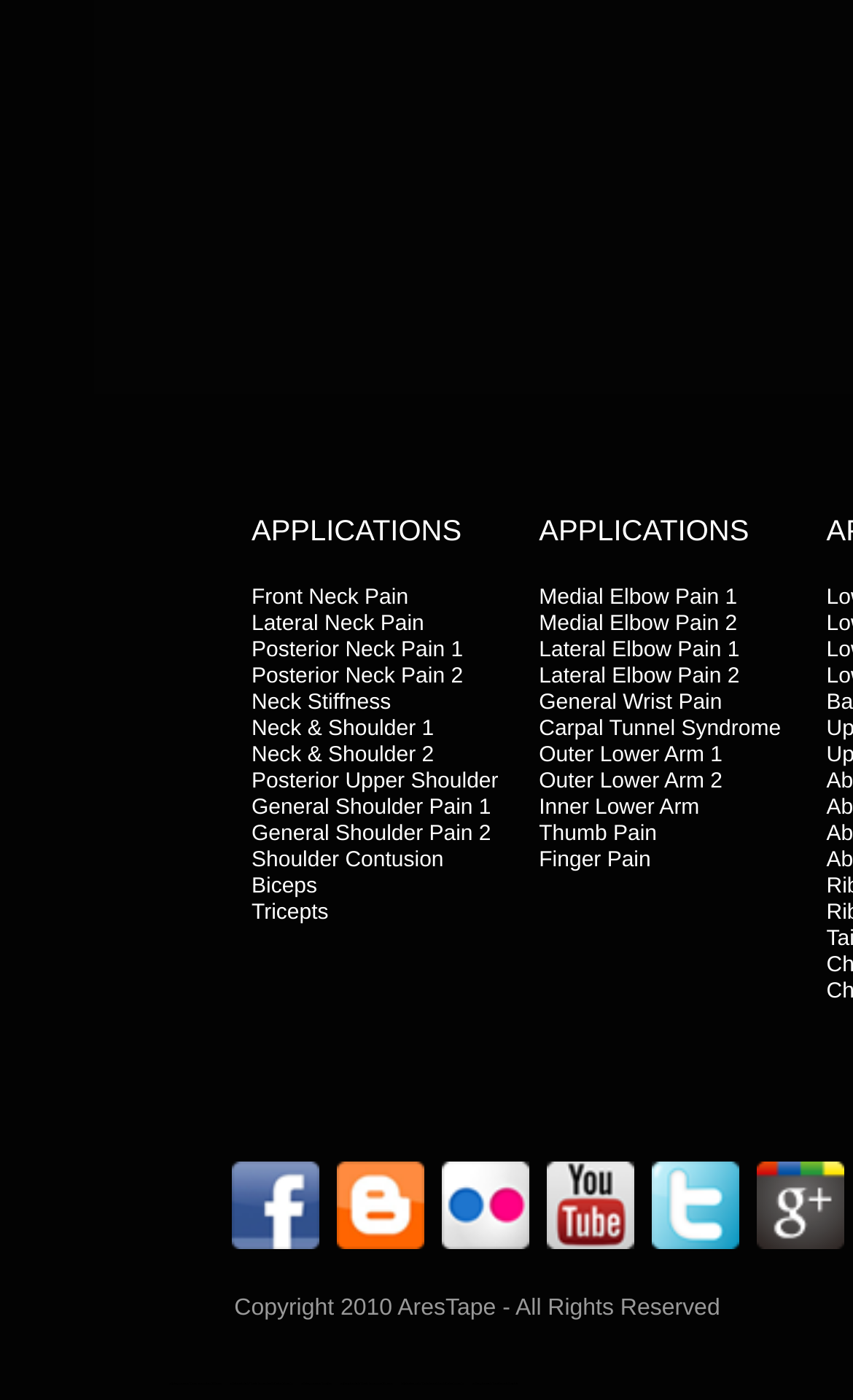How many kinesiology tape manufacturer links are there?
Give a single word or phrase answer based on the content of the image.

3